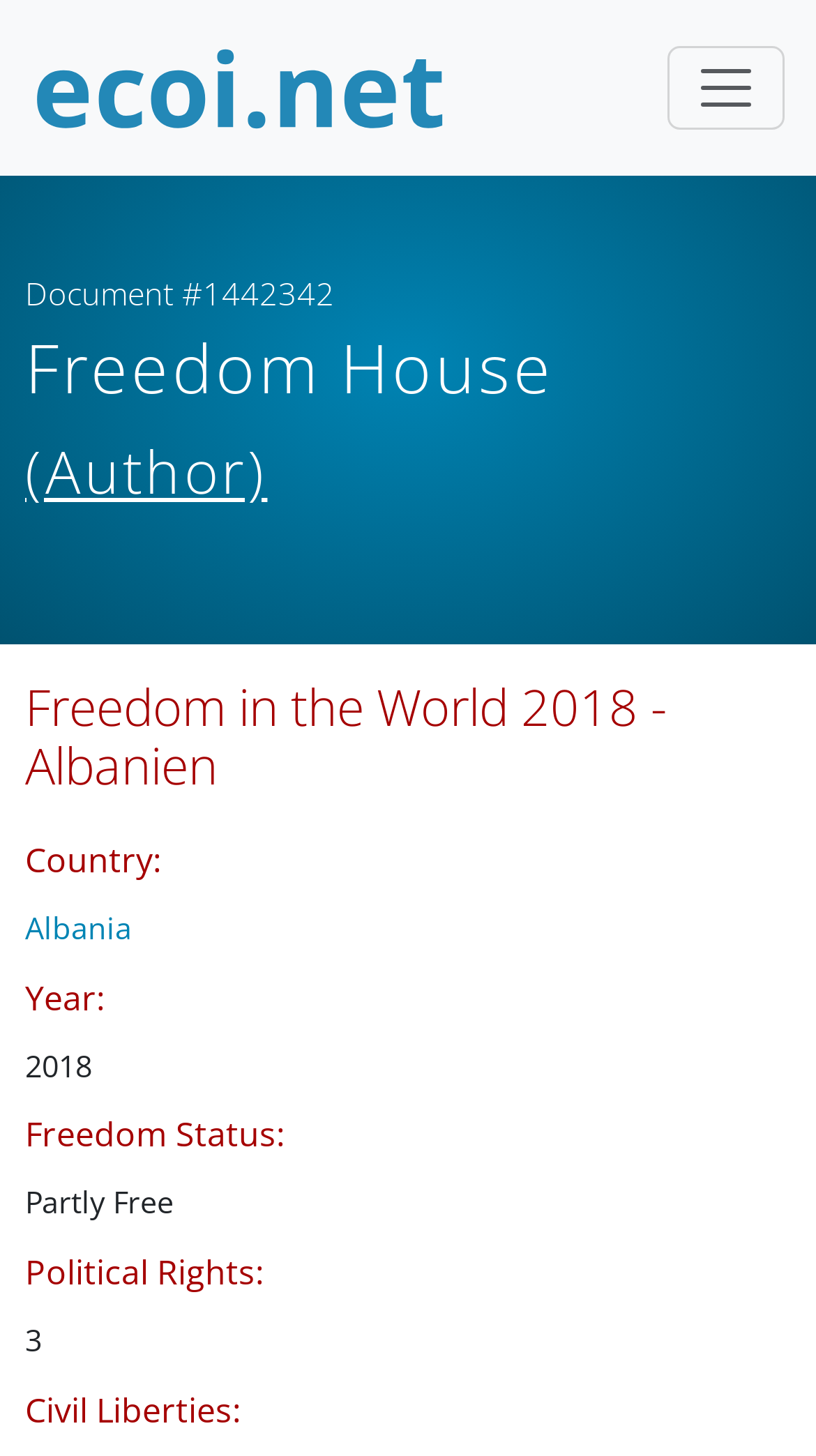Carefully examine the image and provide an in-depth answer to the question: What is the freedom status of the country?

I found the answer by looking at the 'Freedom Status:' label and its corresponding value, which is 'Partly Free', indicated by the static text element with the text 'Partly Free'.